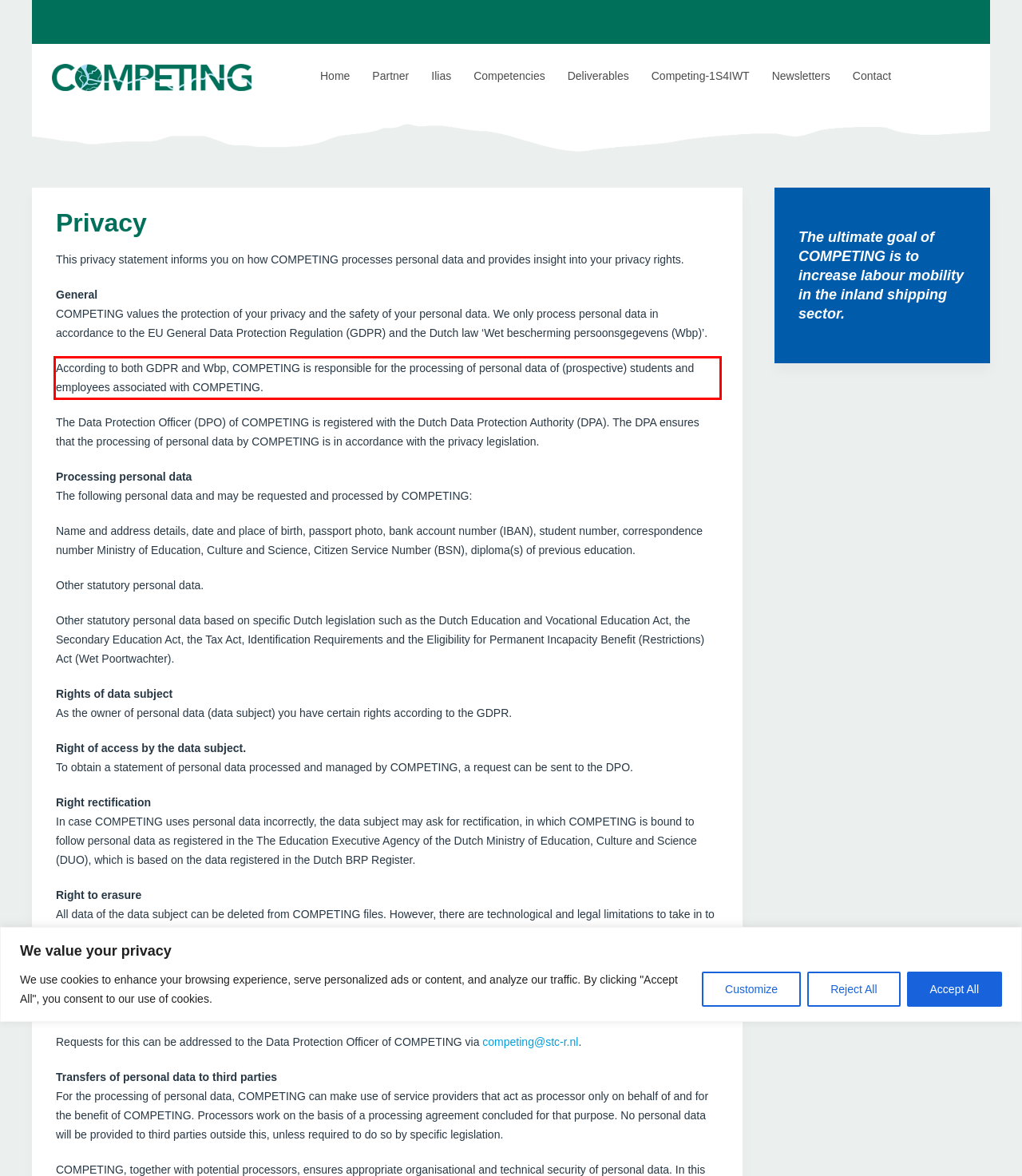Please look at the webpage screenshot and extract the text enclosed by the red bounding box.

According to both GDPR and Wbp, COMPETING is responsible for the processing of personal data of (prospective) students and employees associated with COMPETING.